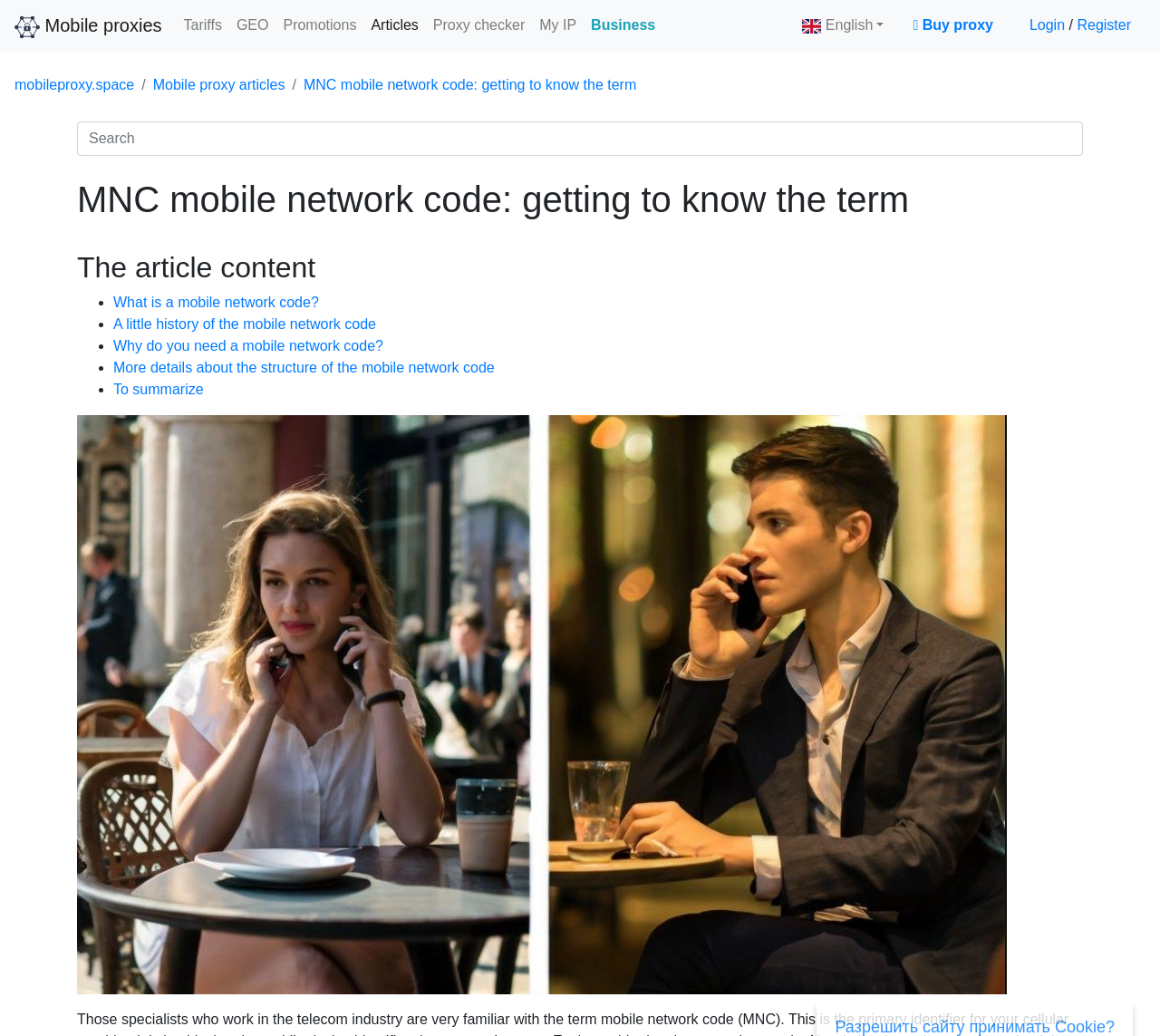Find the bounding box coordinates for the area that should be clicked to accomplish the instruction: "Login to the system".

[0.887, 0.017, 0.922, 0.032]